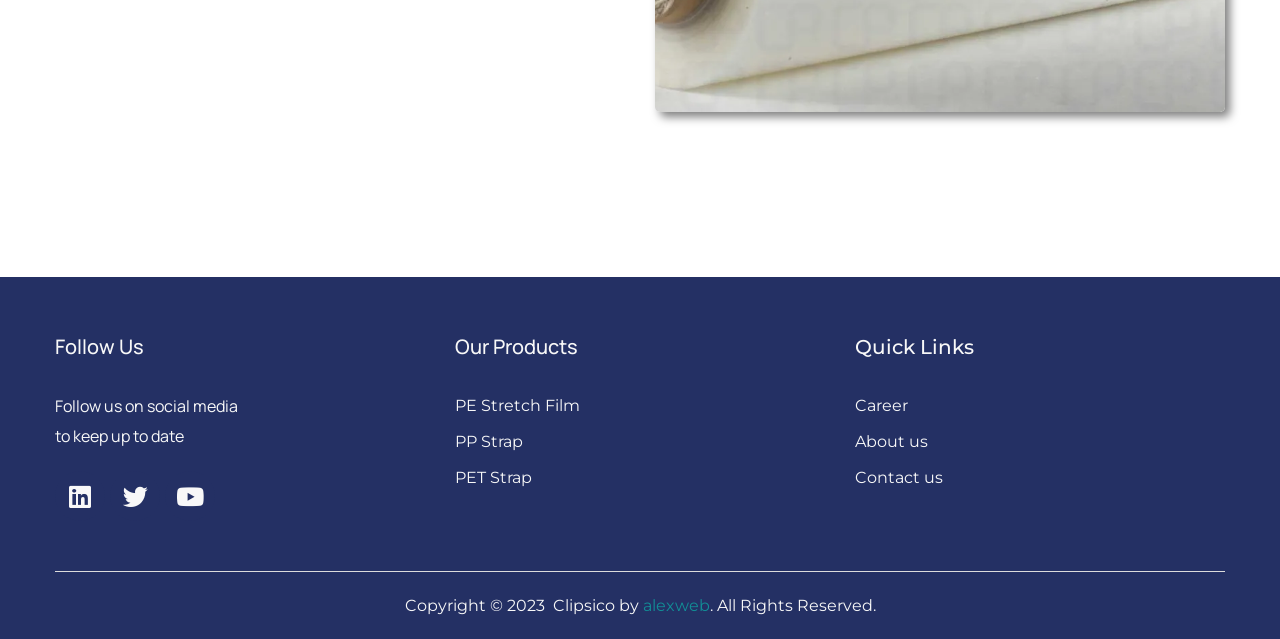Determine the bounding box coordinates of the region to click in order to accomplish the following instruction: "Check About us page". Provide the coordinates as four float numbers between 0 and 1, specifically [left, top, right, bottom].

[0.668, 0.669, 0.957, 0.716]